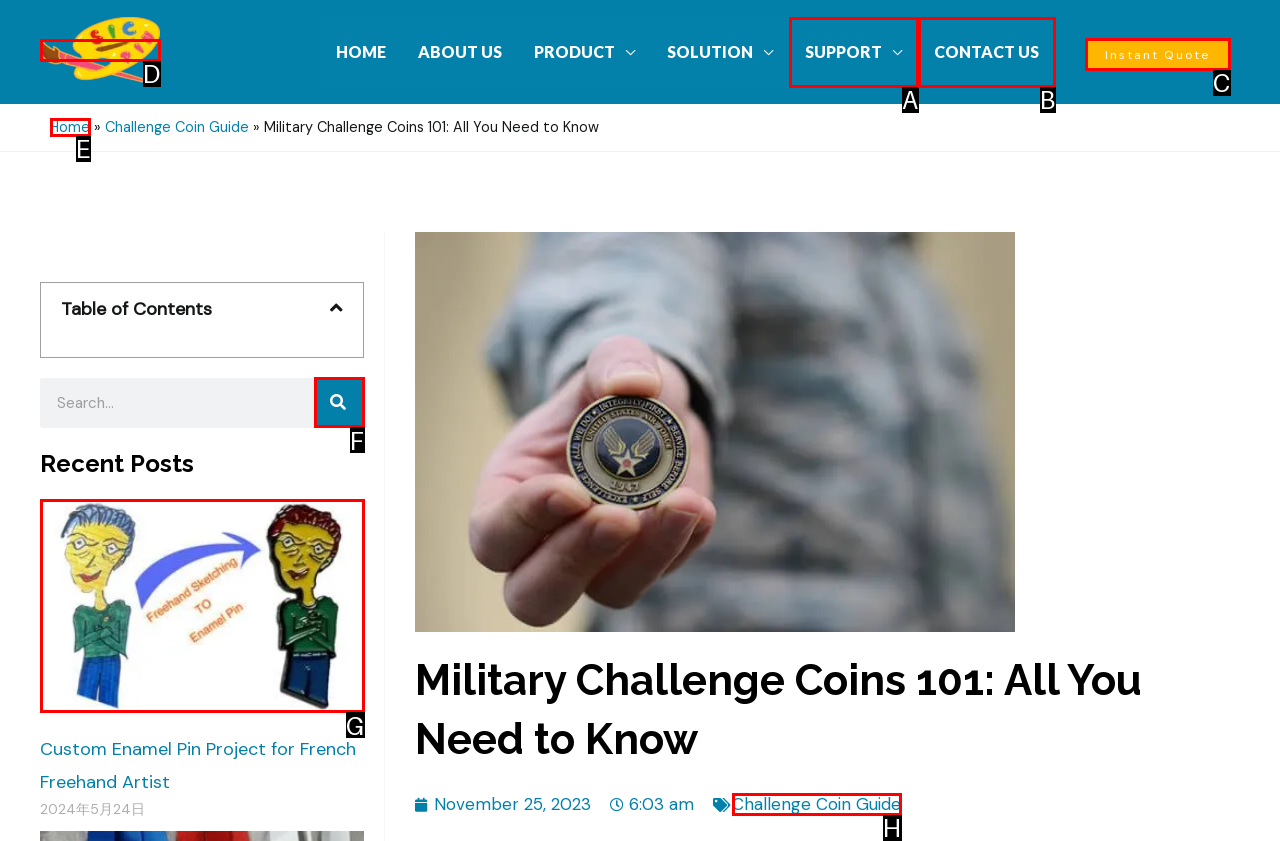Determine the option that best fits the description: Instant Quote
Reply with the letter of the correct option directly.

C